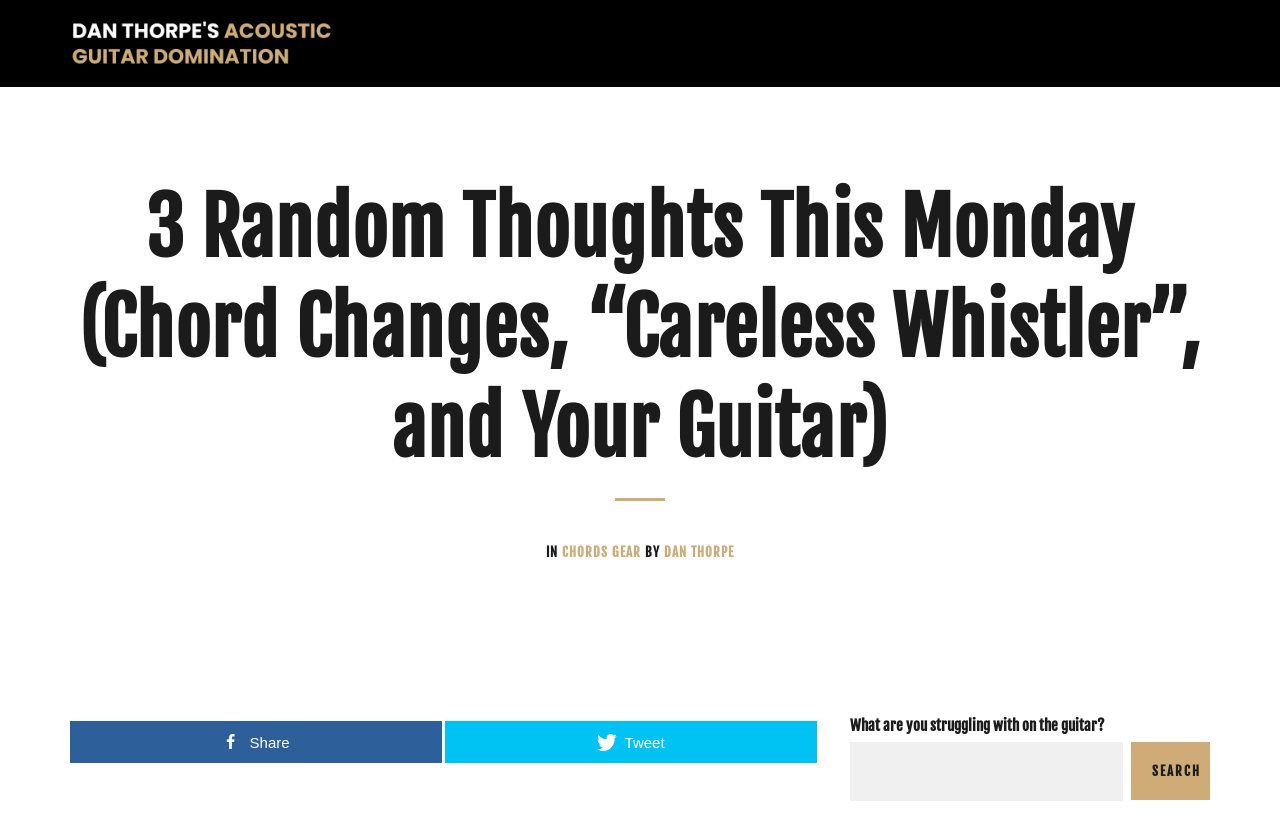What are the three categories on the top navigation bar?
Give a thorough and detailed response to the question.

The top navigation bar has three categories, which are 'CHORDS', 'GEAR', and 'BY DAN THORPE'. These categories are represented as links and are located horizontally next to each other.